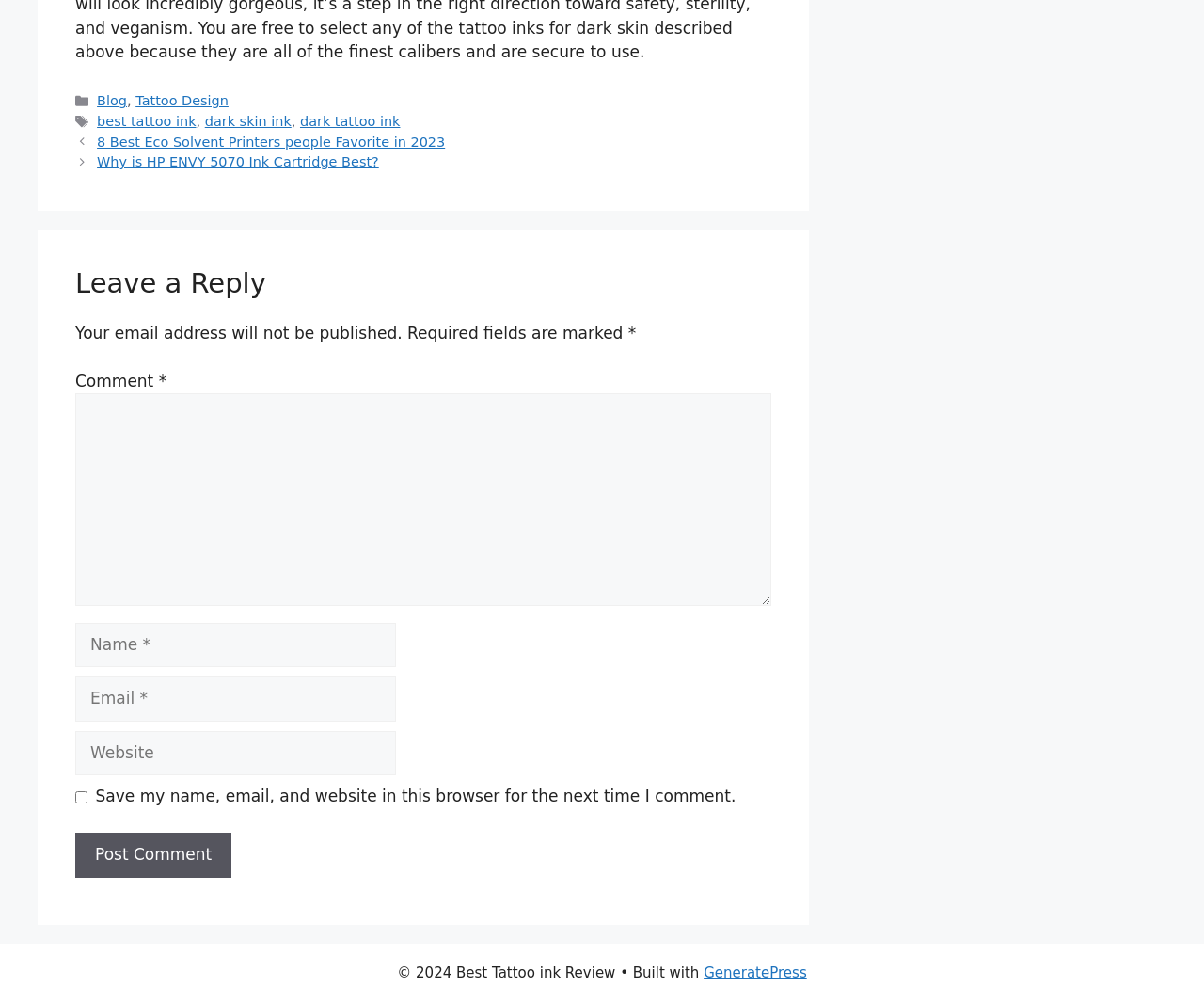Extract the bounding box coordinates for the described element: "Blog". The coordinates should be represented as four float numbers between 0 and 1: [left, top, right, bottom].

[0.081, 0.093, 0.105, 0.108]